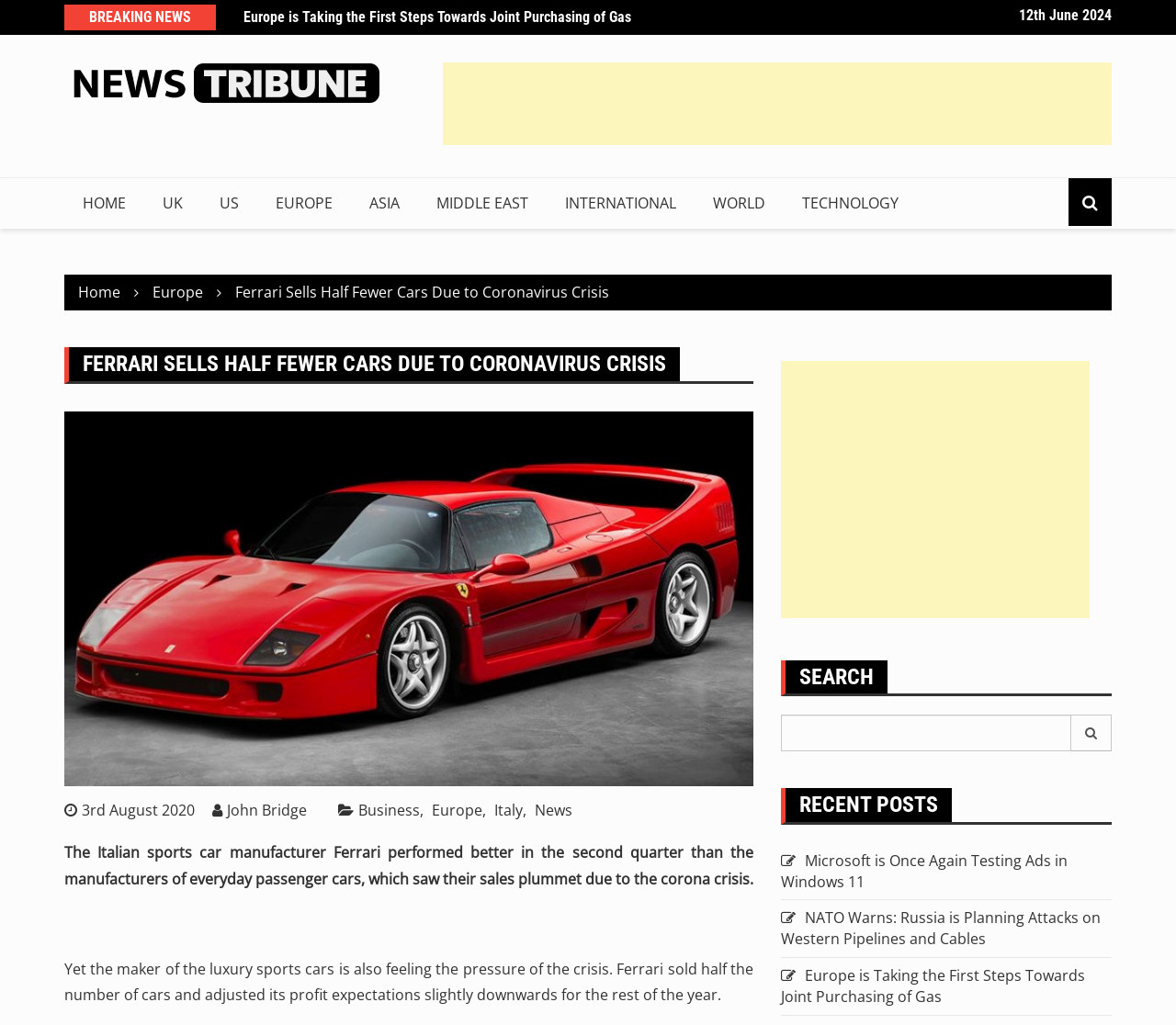Determine the bounding box coordinates for the clickable element to execute this instruction: "View recent posts". Provide the coordinates as four float numbers between 0 and 1, i.e., [left, top, right, bottom].

[0.668, 0.769, 0.809, 0.802]